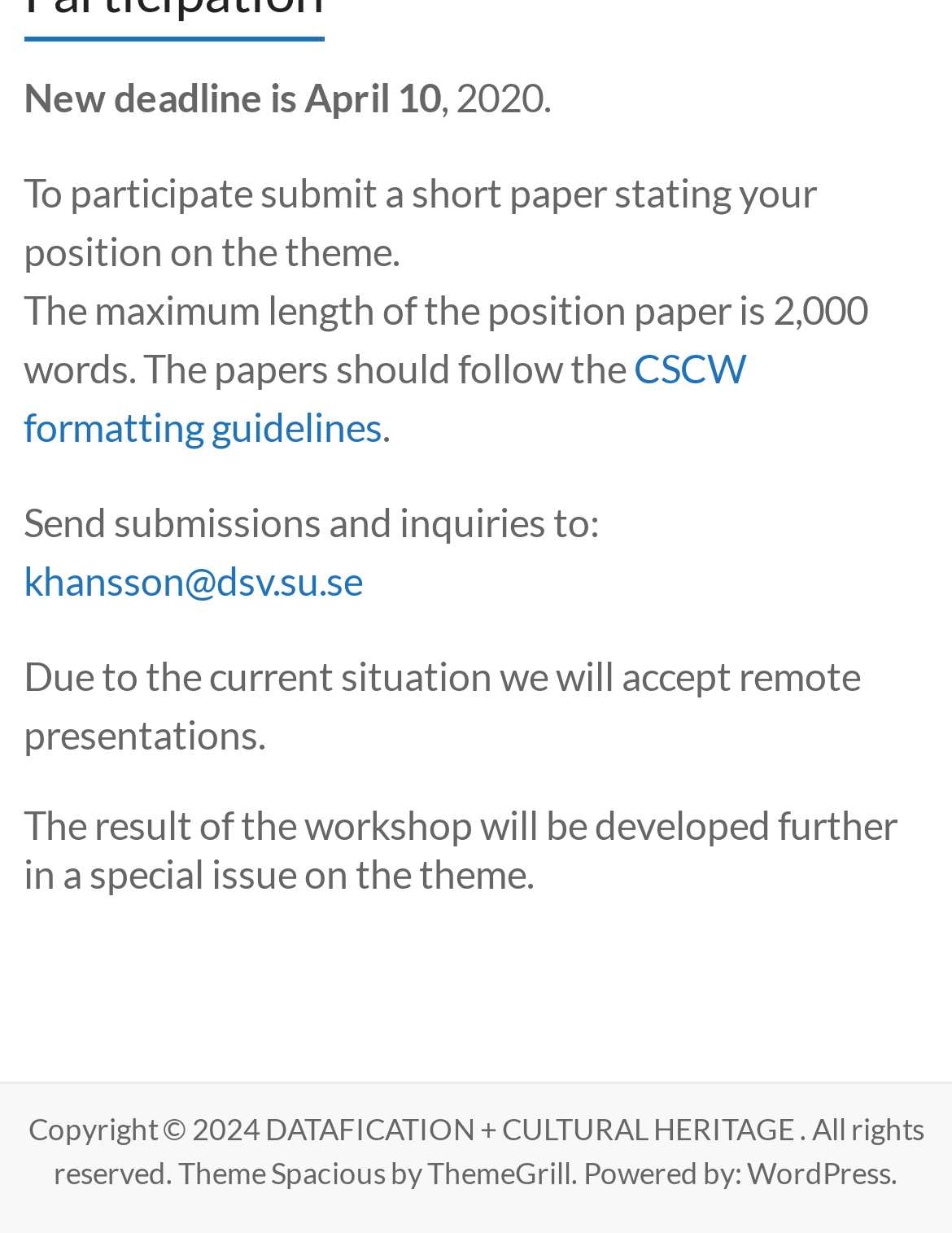Please provide a short answer using a single word or phrase for the question:
Will remote presentations be accepted?

Yes